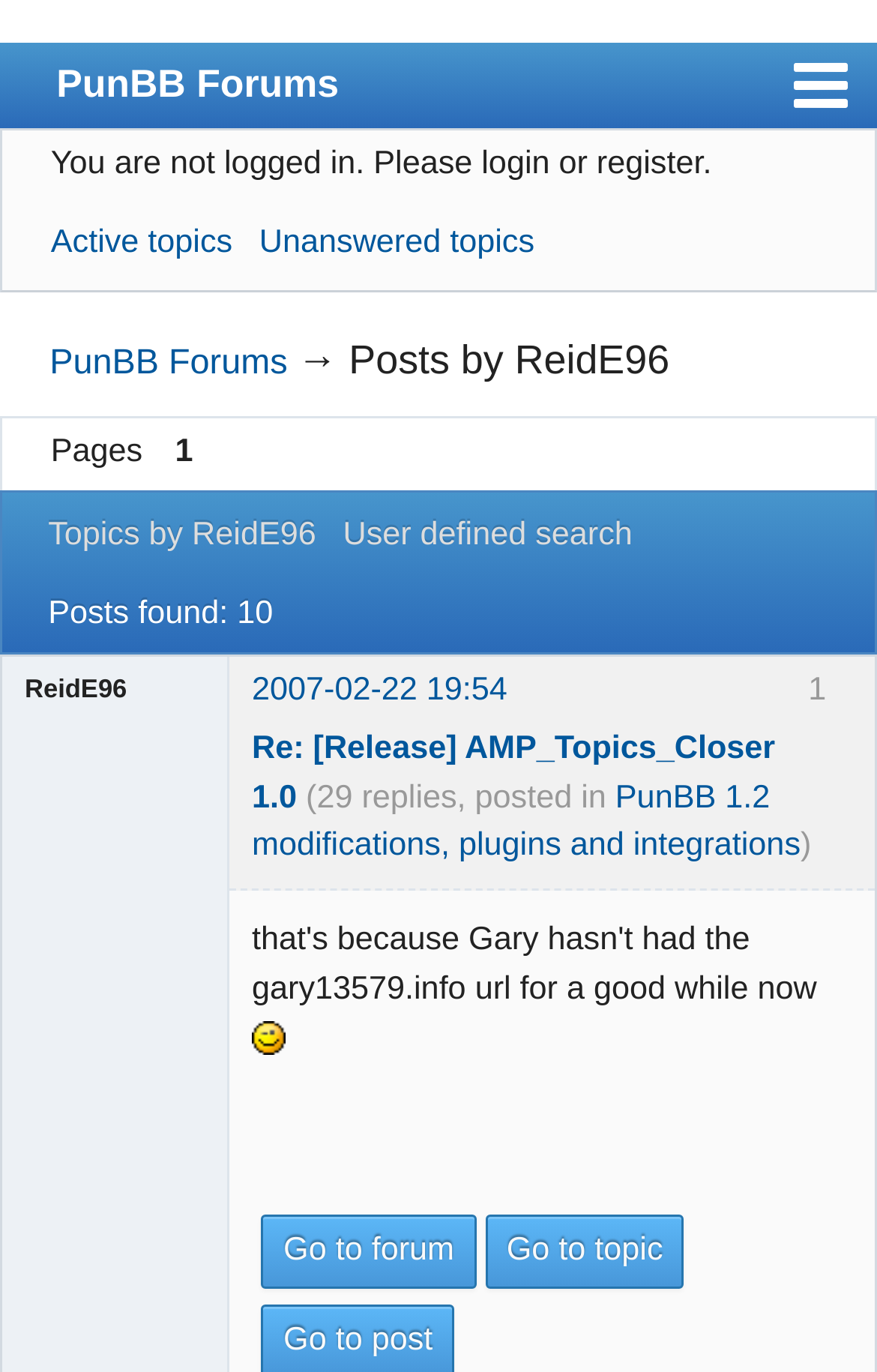How many posts are found?
Refer to the image and give a detailed answer to the query.

The answer can be found in the heading 'Posts found: 10' which is located at the top of the webpage, indicating the number of posts found.